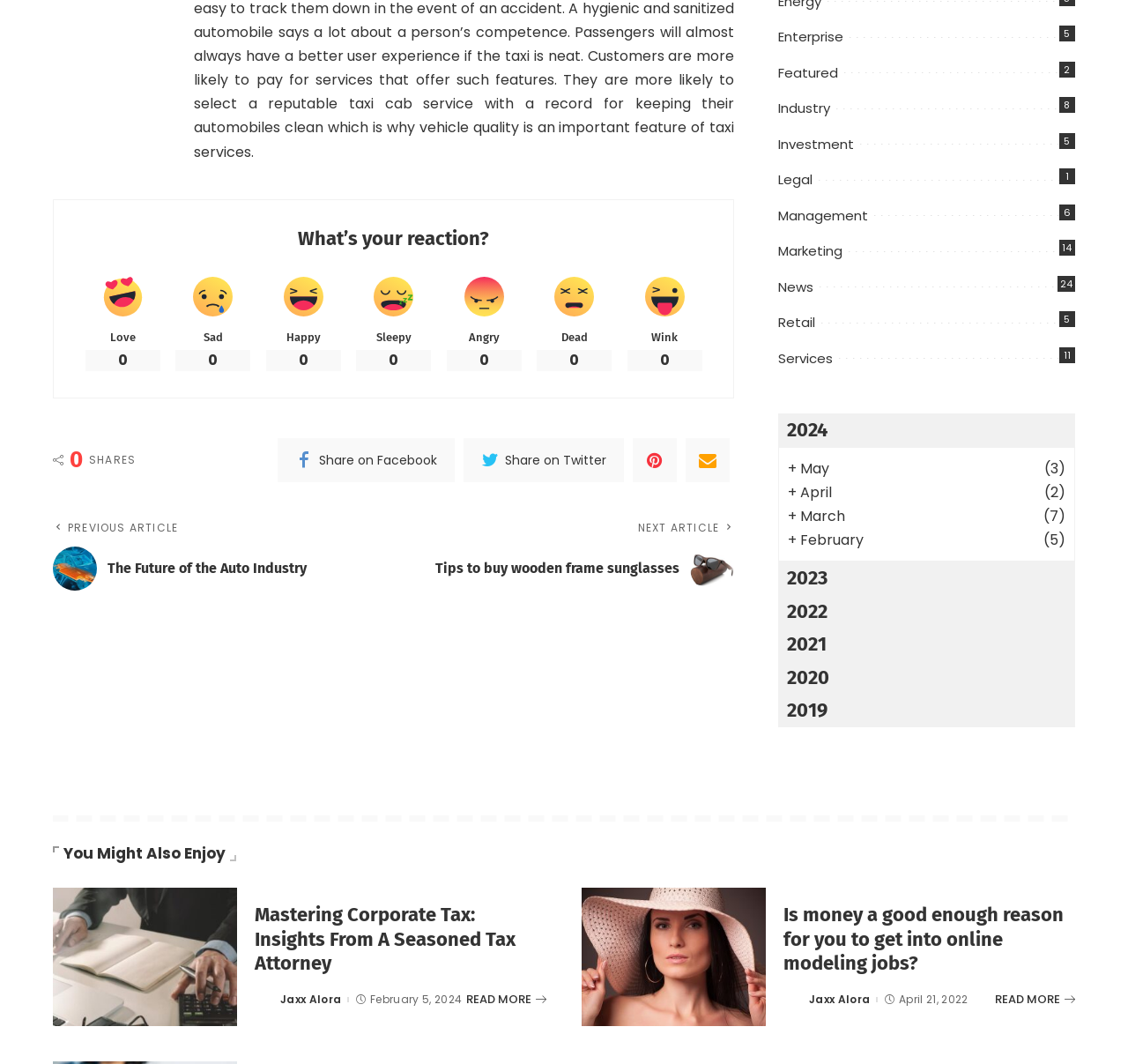Pinpoint the bounding box coordinates of the clickable element to carry out the following instruction: "View the previous article 'The Future of the Auto Industry'."

[0.047, 0.49, 0.333, 0.555]